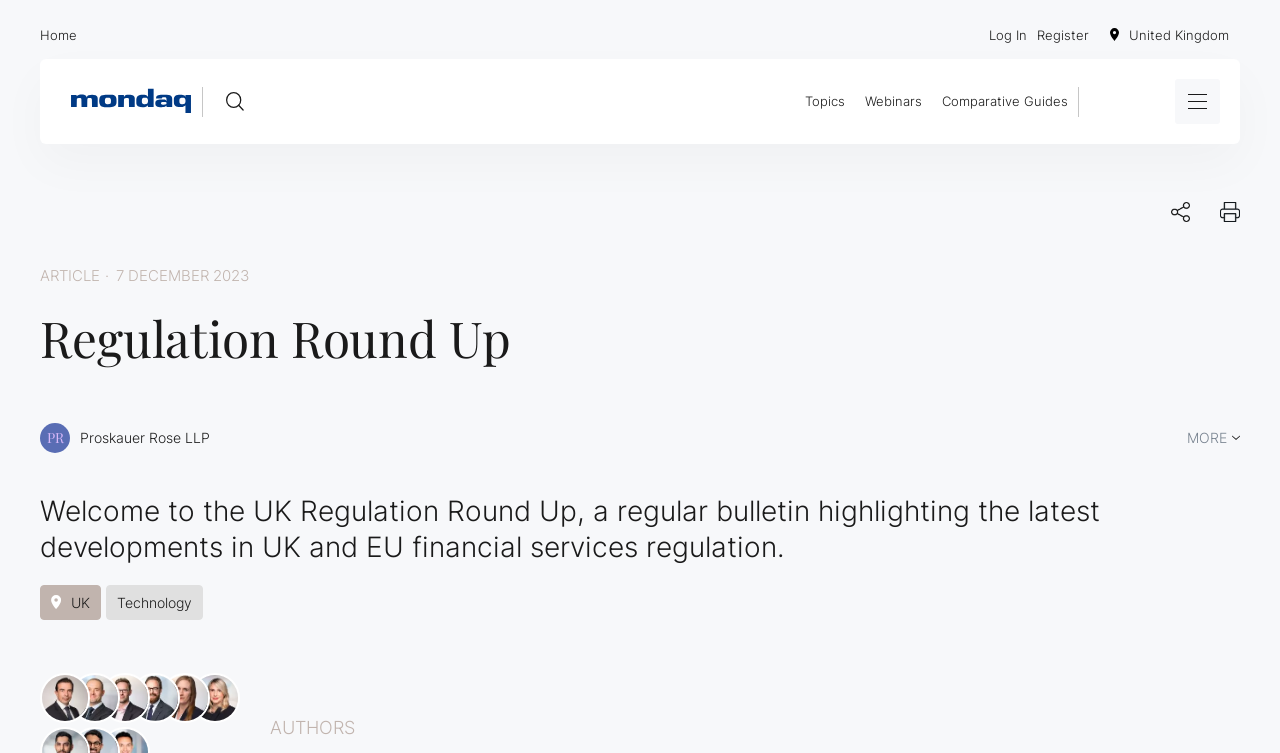Convey a detailed summary of the webpage, mentioning all key elements.

The webpage is a bulletin highlighting the latest developments in UK and EU financial services regulation. At the top left, there is a link to the Mondaq homepage, accompanied by an image. Next to it, there is a button and a textbox. On the top right, there is a vertical menu with several options, including "Home", "Topics", and "Log In" or "Register".

Below the menu, there is a toolbar with a share icon and a printer icon. The main content of the page starts with a heading "Regulation Round Up" and a brief description of the bulletin. There is a link to "PR Proskauer Rose LLP" and a "MORE" button at the bottom right.

The main content is divided into sections, with a section title "ARTICLE" and a date "7 DECEMBER 2023". There are six images of authors, John Verwey, Andrew Wingfield, Richard Bull, Oliver R. Howley, Mary Wilks, and Rachel E. Lowe, arranged horizontally near the bottom of the page. Above the images, there is a label "AUTHORS".